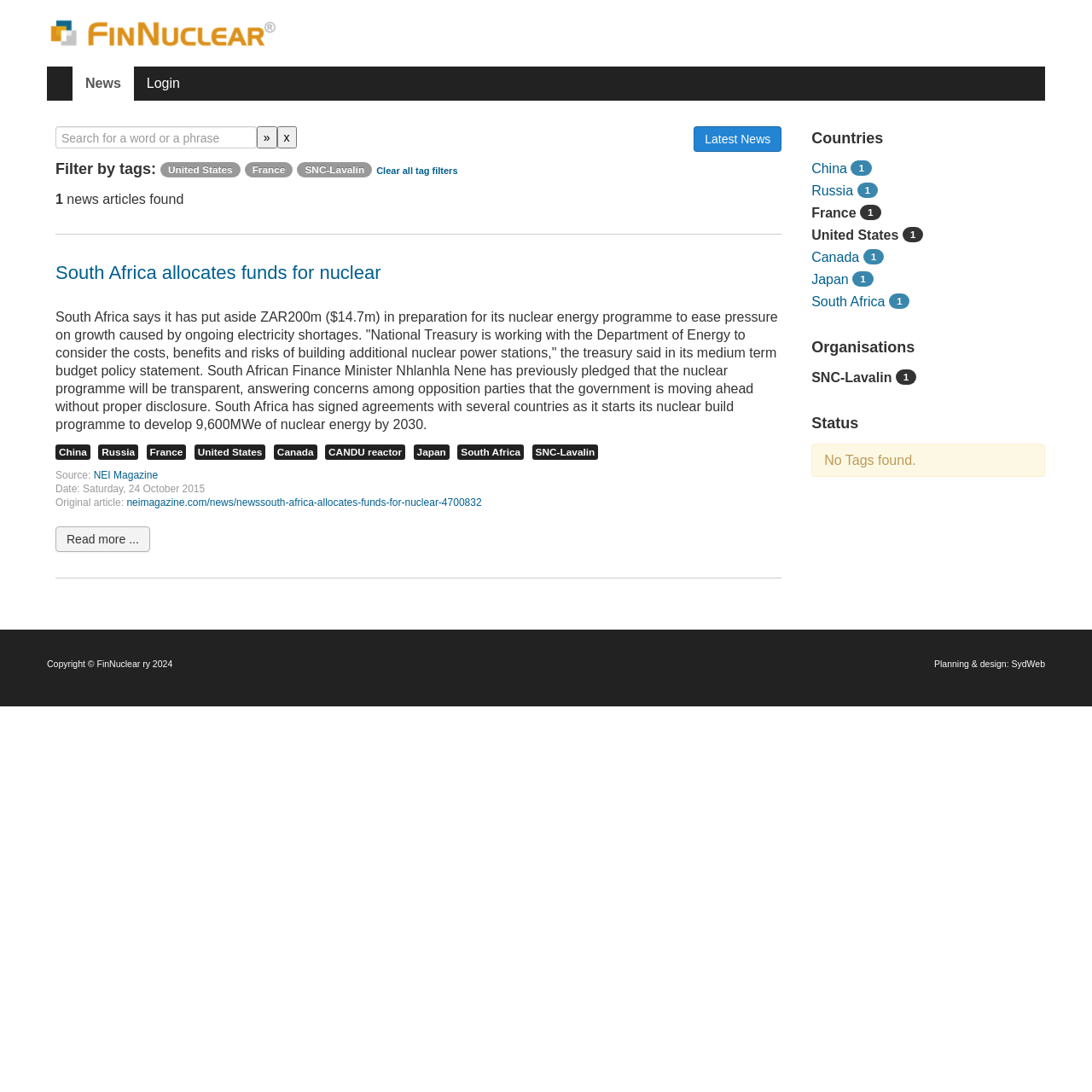What is the date of the news article?
Please look at the screenshot and answer using one word or phrase.

Saturday, 24 October 2015